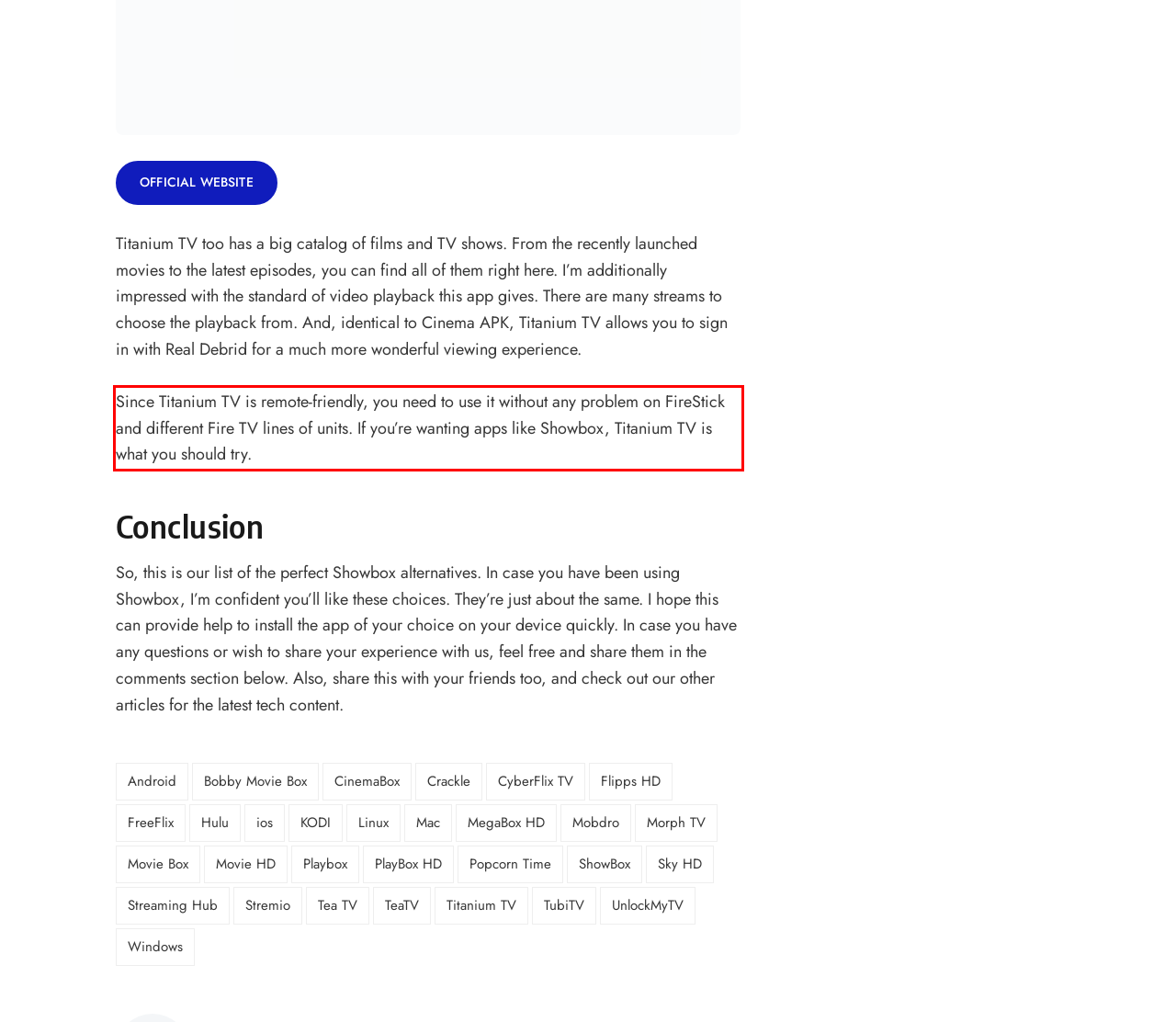Given the screenshot of the webpage, identify the red bounding box, and recognize the text content inside that red bounding box.

Since Titanium TV is remote-friendly, you need to use it without any problem on FireStick and different Fire TV lines of units. If you’re wanting apps like Showbox, Titanium TV is what you should try.